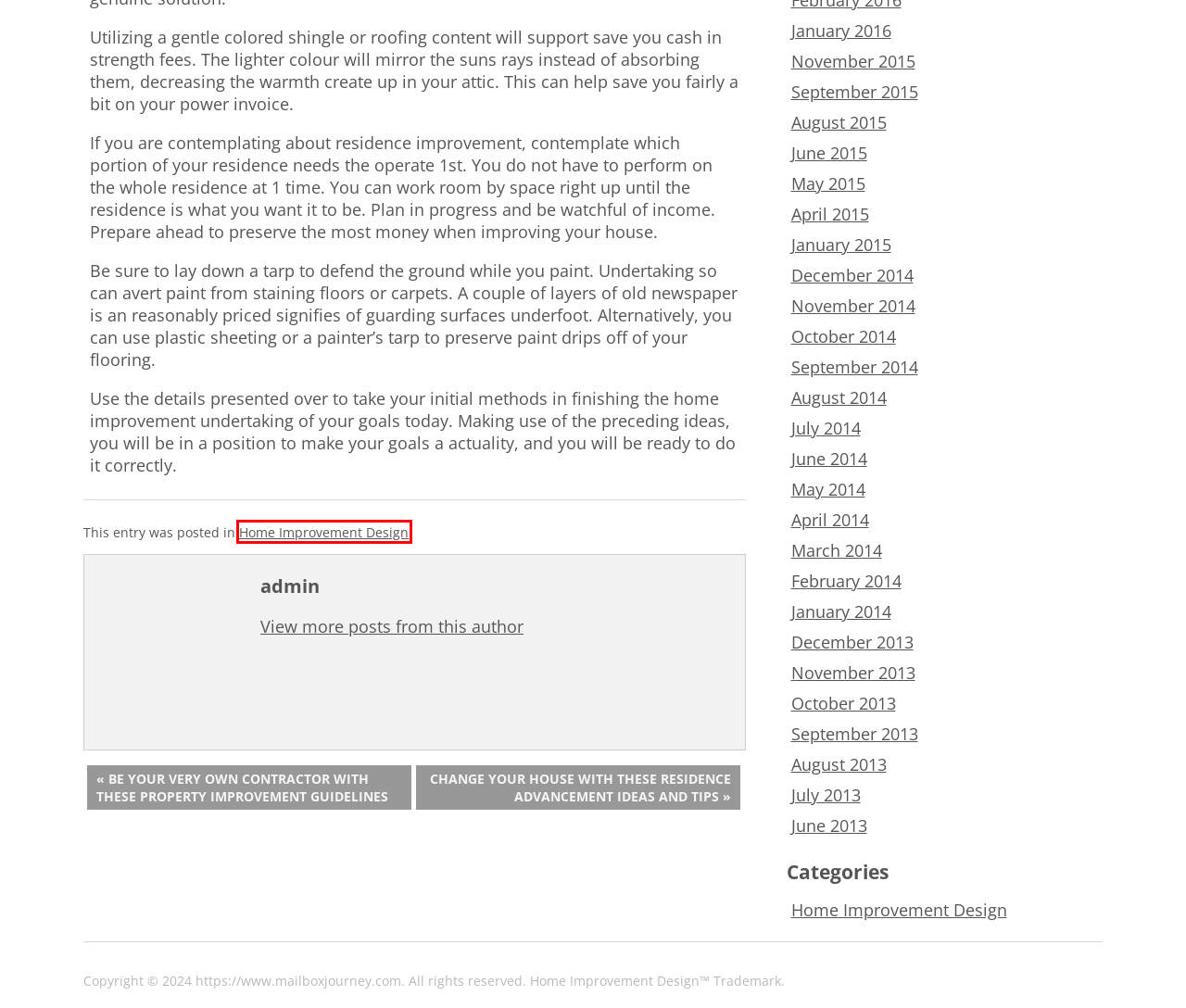You have received a screenshot of a webpage with a red bounding box indicating a UI element. Please determine the most fitting webpage description that matches the new webpage after clicking on the indicated element. The choices are:
A. June |  2015 |  Home Improvement Design
B. Home Improvement Design |  Home Improvement Design
C. September |  2014 |  Home Improvement Design
D. September |  2013 |  Home Improvement Design
E. Be Your Very own Contractor With These Property Improvement Guidelines |  Home Improvement Design
F. January |  2016 |  Home Improvement Design
G. August |  2015 |  Home Improvement Design
H. September |  2015 |  Home Improvement Design

B